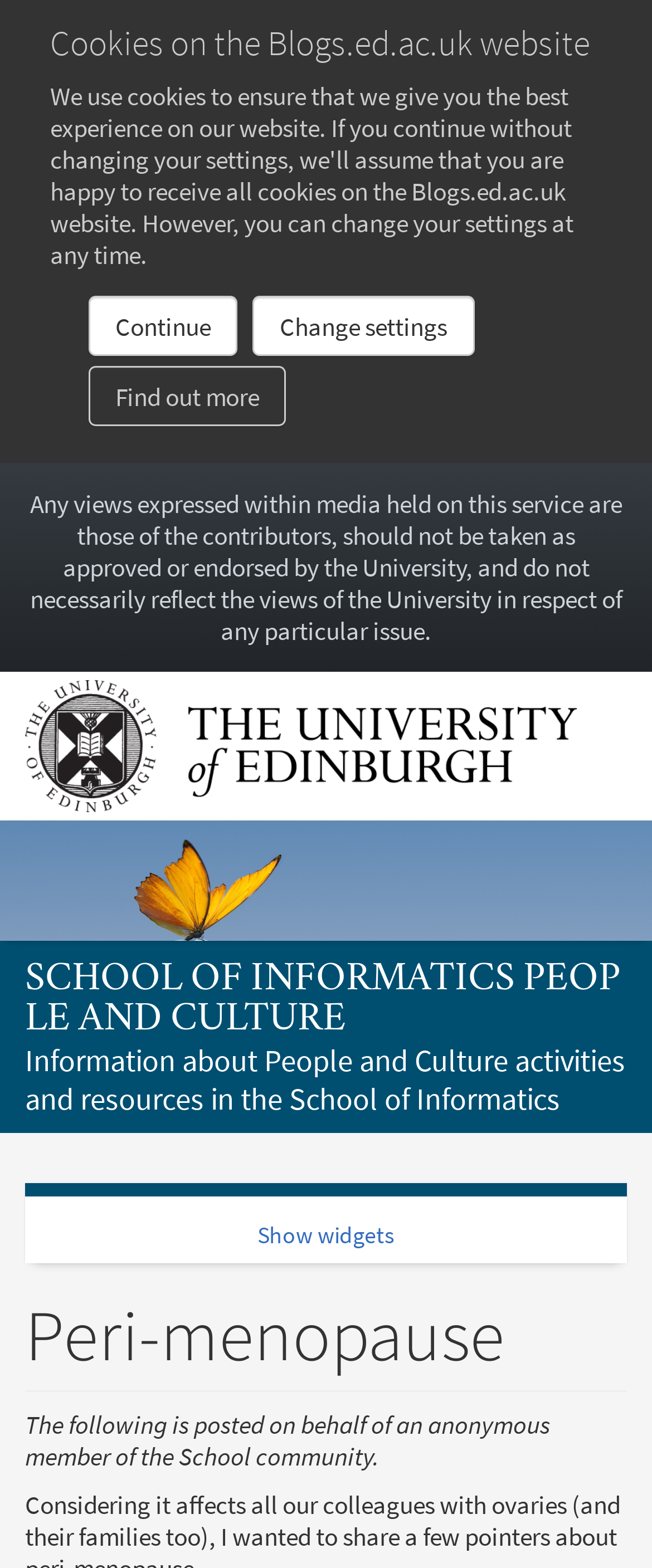Extract the bounding box coordinates for the described element: "Change settings". The coordinates should be represented as four float numbers between 0 and 1: [left, top, right, bottom].

[0.388, 0.189, 0.727, 0.227]